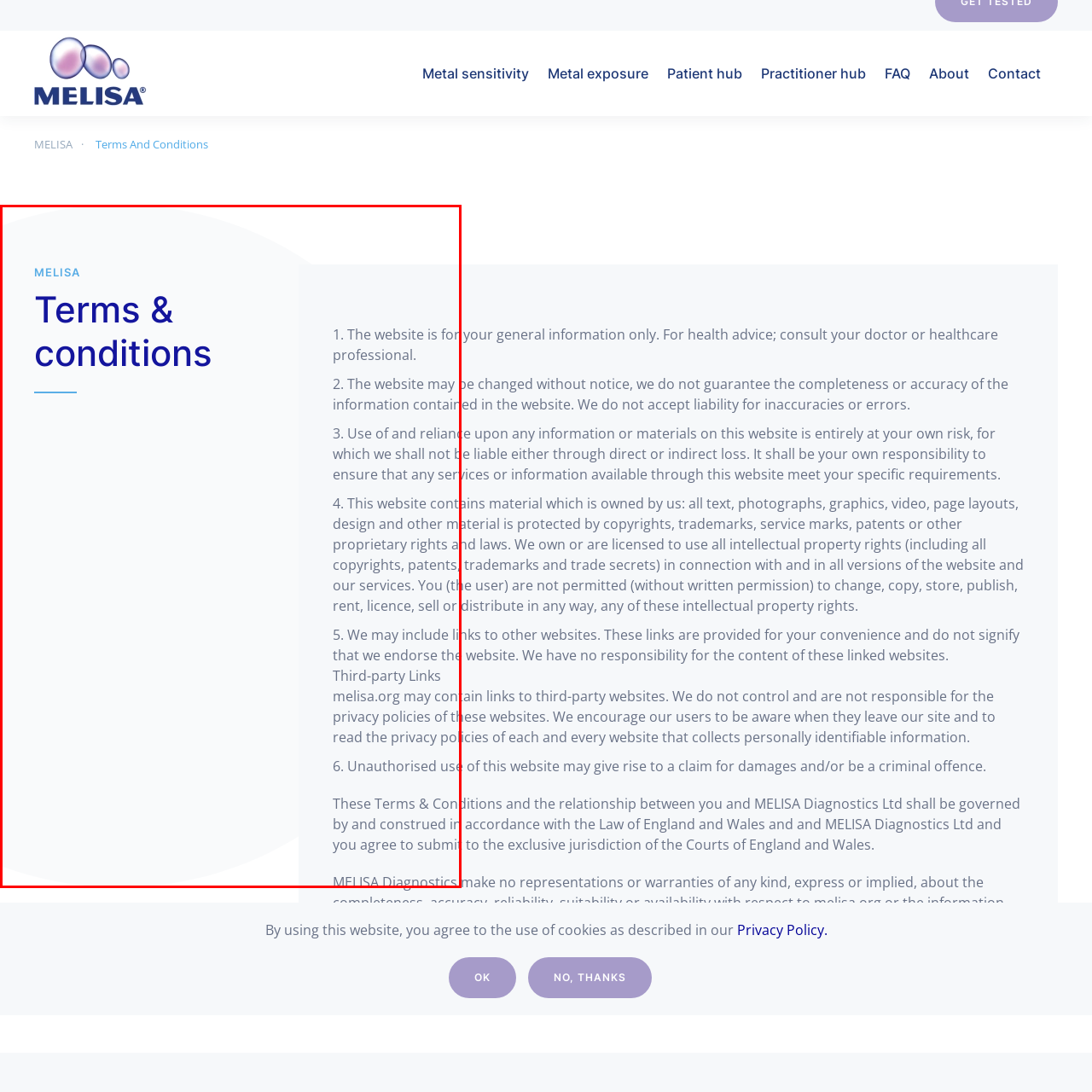What is protected by copyrights on the MELISA website?
Review the image highlighted by the red bounding box and respond with a brief answer in one word or phrase.

Site's content